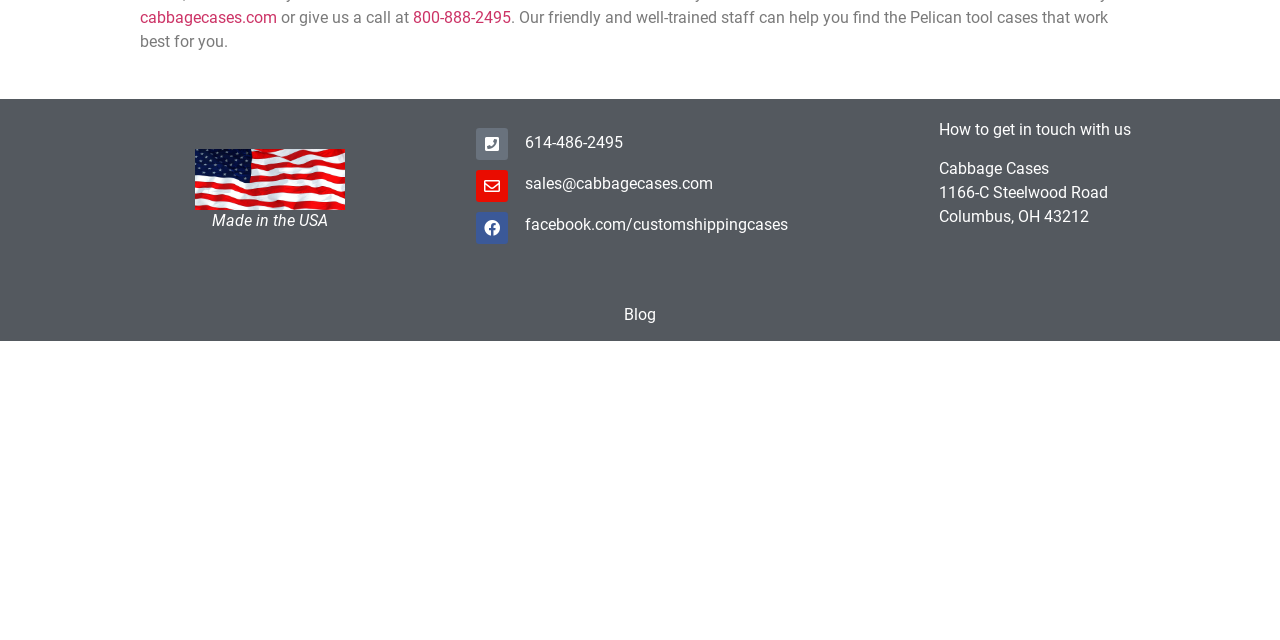Determine the bounding box for the UI element described here: "Envelope".

[0.372, 0.265, 0.397, 0.315]